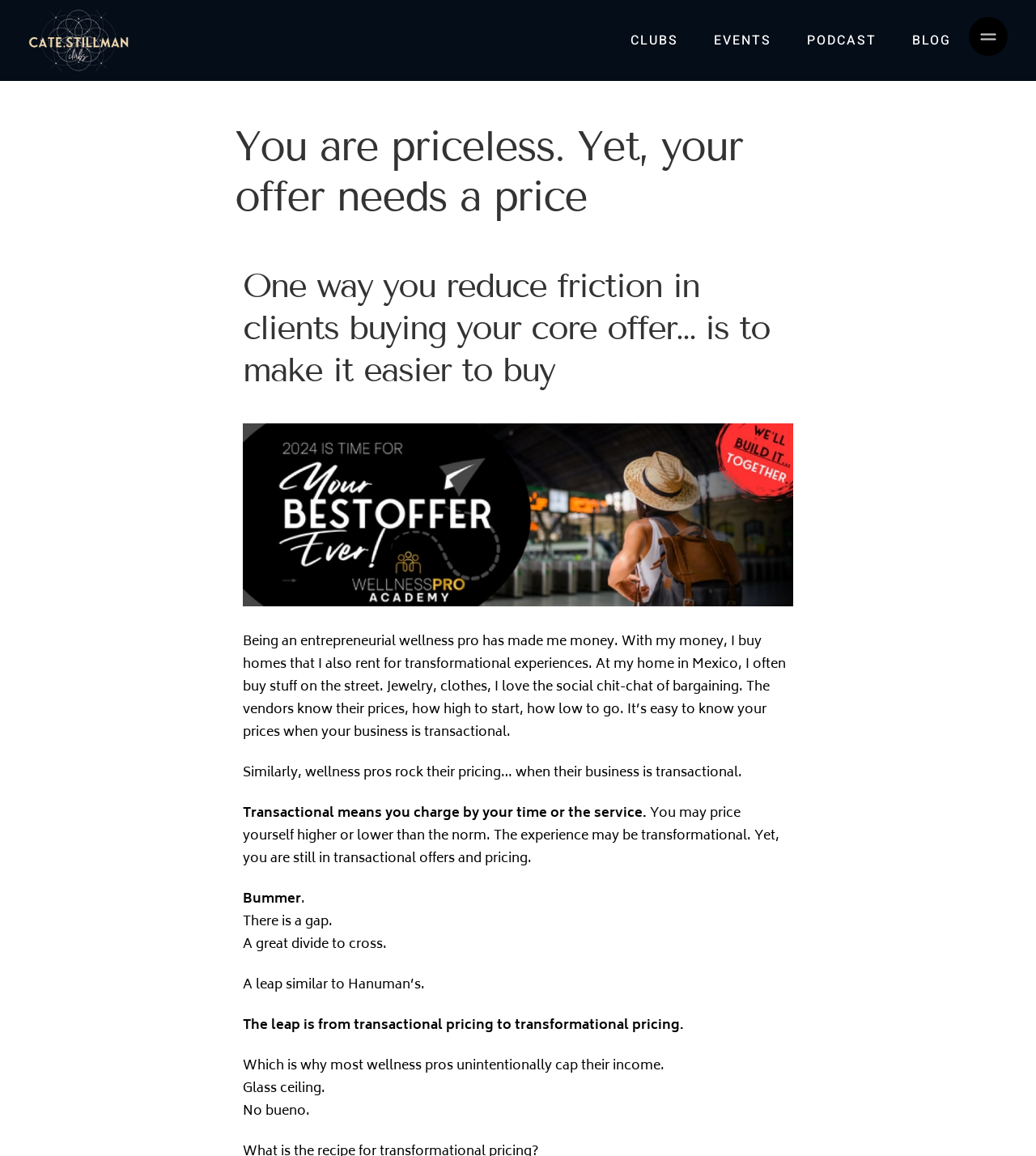What is the text on the logo?
Using the image, elaborate on the answer with as much detail as possible.

The logo is located at the top left corner of the webpage, and its bounding box coordinates are [0.027, 0.008, 0.125, 0.062]. The text on the logo is 'logo main'.